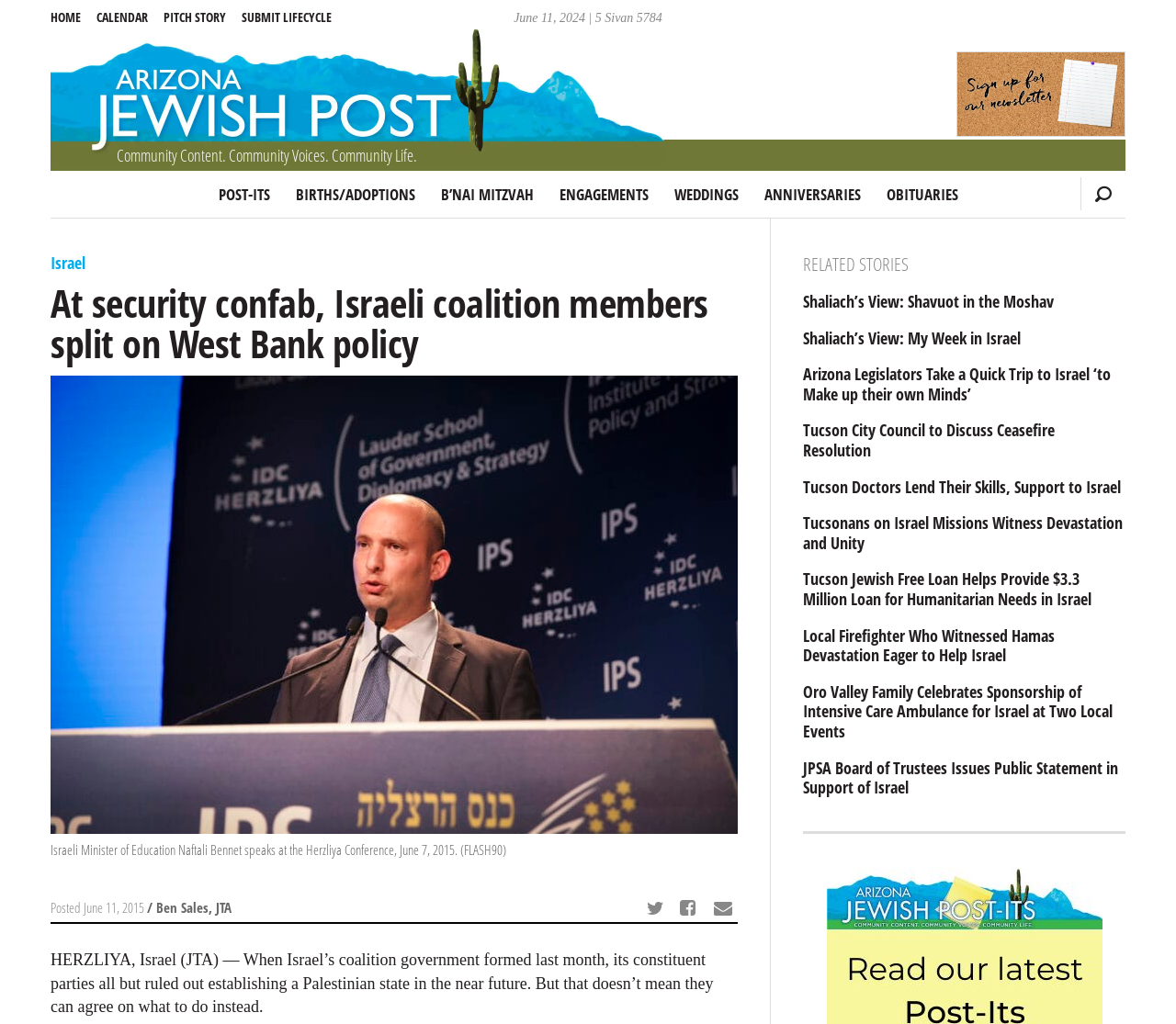Offer a comprehensive description of the webpage’s content and structure.

This webpage is about an article from the AZ Jewish Post, with a focus on Israeli coalition members' split on West Bank policy. At the top, there is a date "June 11, 2024 | 5 Sivan 5784" and a link to the AZ Jewish Post community content. Below that, there are several links to different sections, including "POST-ITS", "BIRTHS/ADOPTIONS", "B’NAI MITZVAH", and others.

On the left side, there is a menu with links to "HOME", "CALENDAR", "PITCH STORY", and "SUBMIT LIFECYCLE". Above the main article, there is a heading "Israel" and a subheading "At security confab, Israeli coalition members split on West Bank policy". The article features an image of Israeli Minister of Education Naftali Bennet speaking at the Herzliya Conference.

The main article discusses the Israeli coalition government's stance on establishing a Palestinian state, with a brief summary of the content. Below the article, there are links to share the article via Twitter, Facebook, and Email.

On the right side, there is a section titled "RELATED STORIES" with several links to other articles, including "Shaliach’s View: Shavuot in the Moshav", "Shaliach’s View: My Week in Israel", and others. These links are arranged vertically, with a horizontal separator line at the bottom.